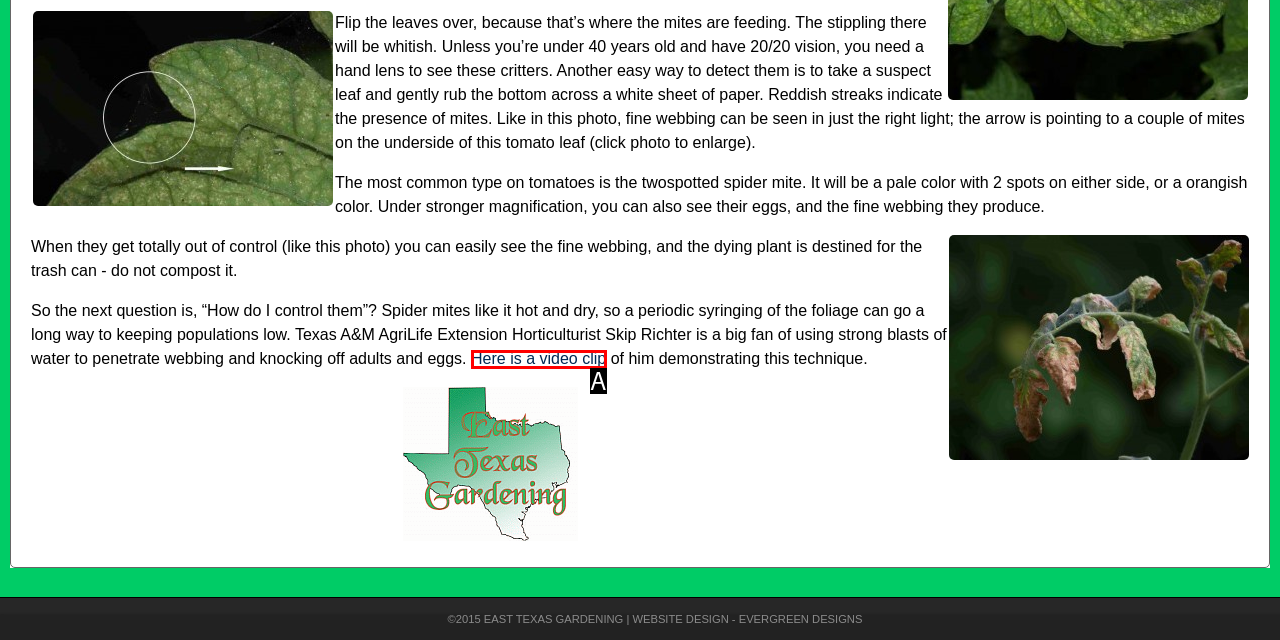Tell me which one HTML element best matches the description: Here is a video clip Answer with the option's letter from the given choices directly.

A